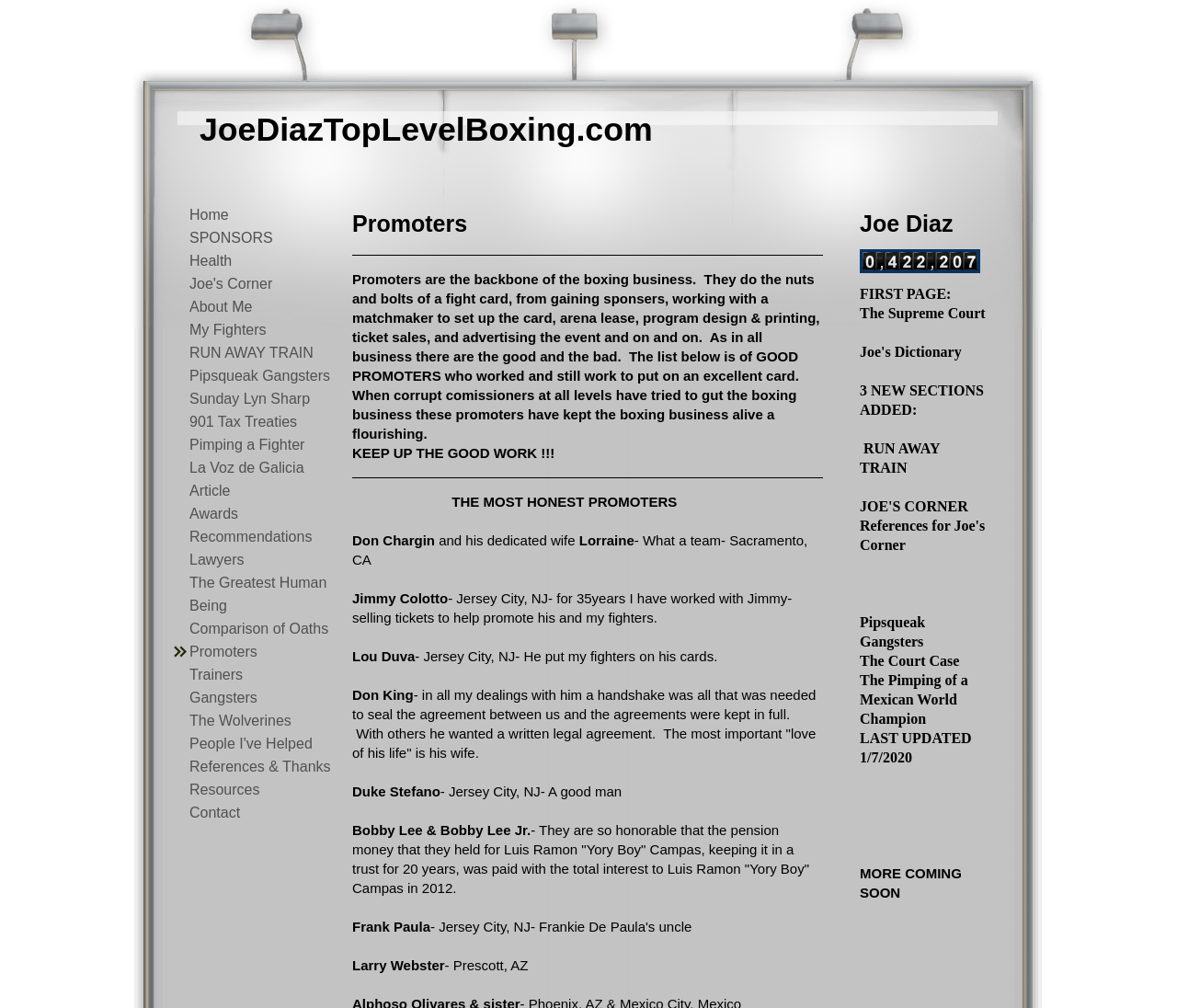What is the name of the webpage owner?
Please give a detailed and elaborate explanation in response to the question.

Based on the meta description, the webpage is the personal home page of Wayne Schurg from Phoenix, AZ.